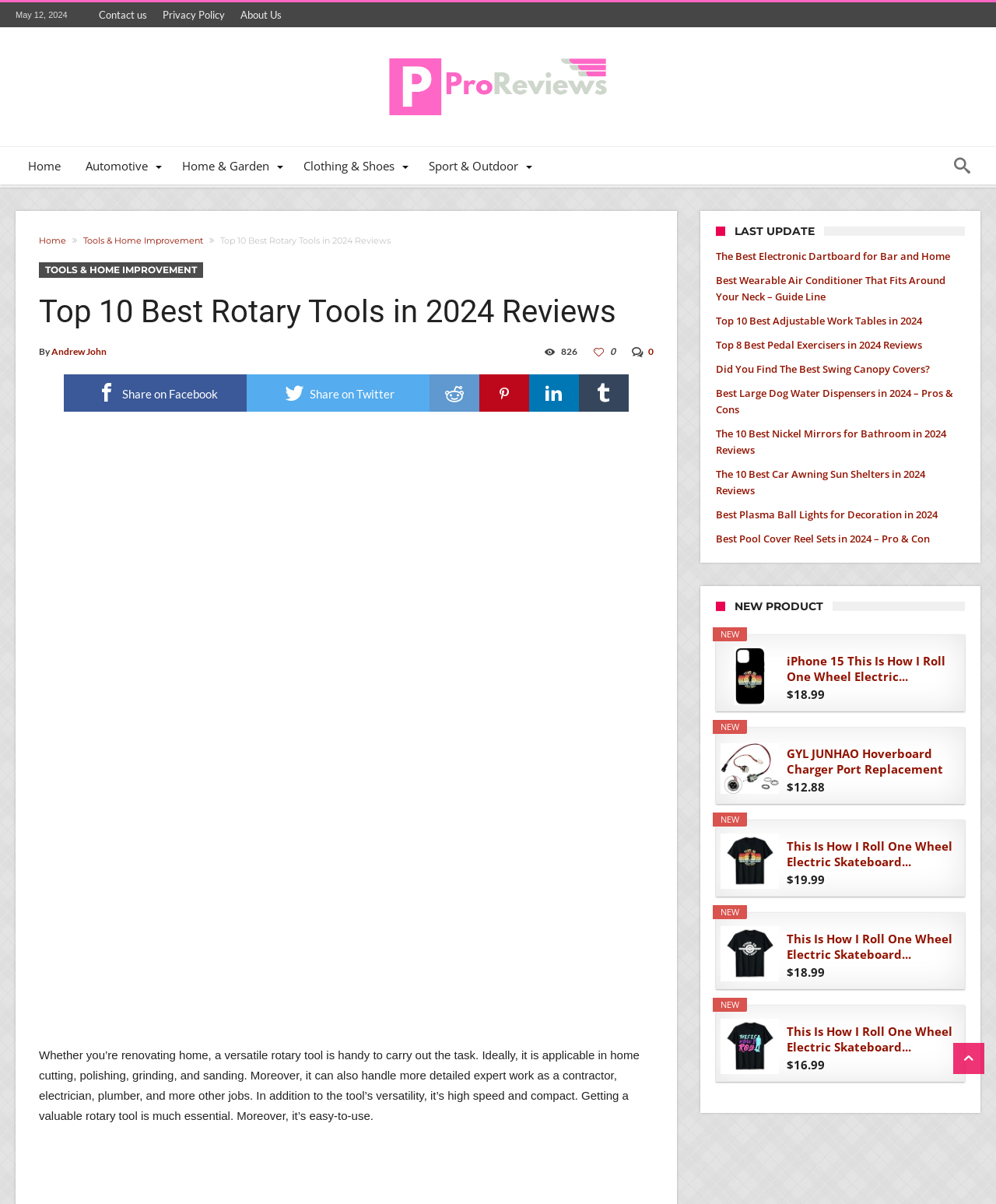Kindly determine the bounding box coordinates of the area that needs to be clicked to fulfill this instruction: "Read about Change Management".

None